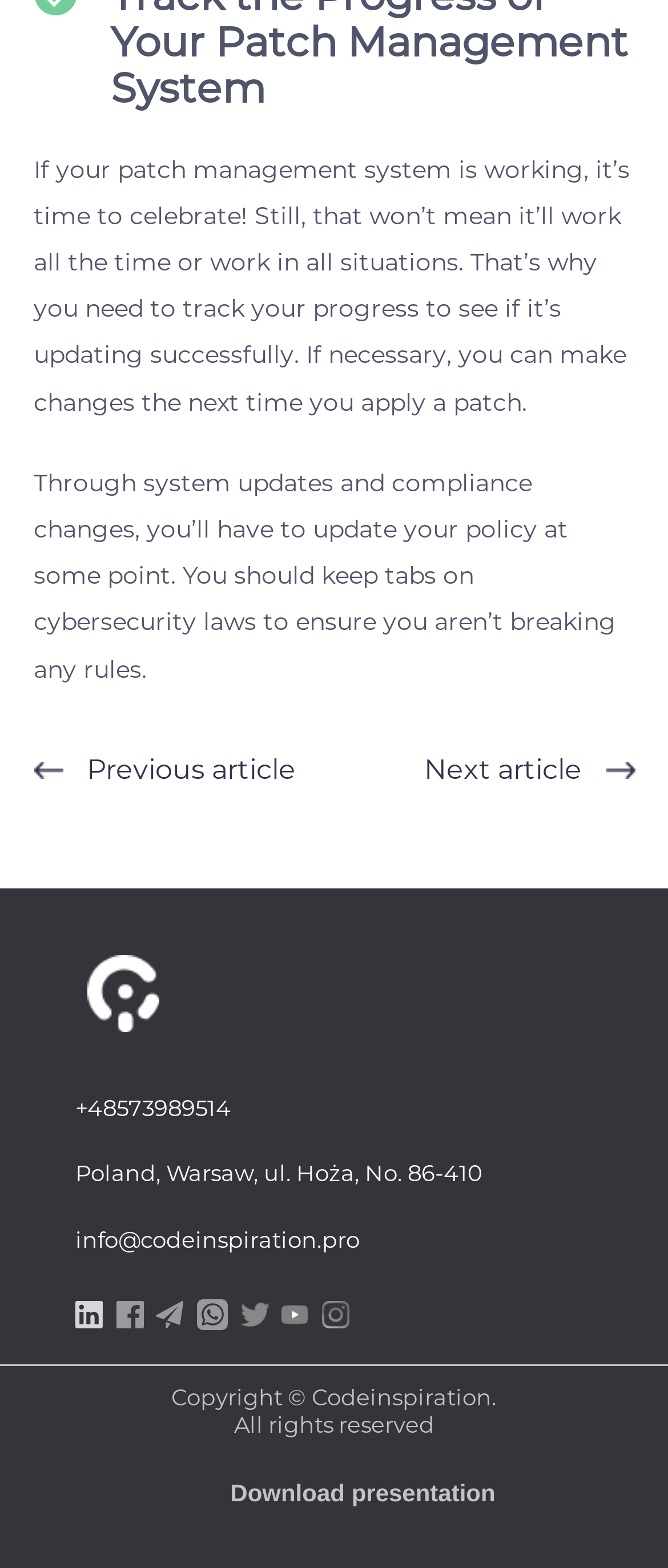Locate the bounding box coordinates of the clickable area to execute the instruction: "Click the Twitter icon link". Provide the coordinates as four float numbers between 0 and 1, represented as [left, top, right, bottom].

[0.361, 0.829, 0.402, 0.847]